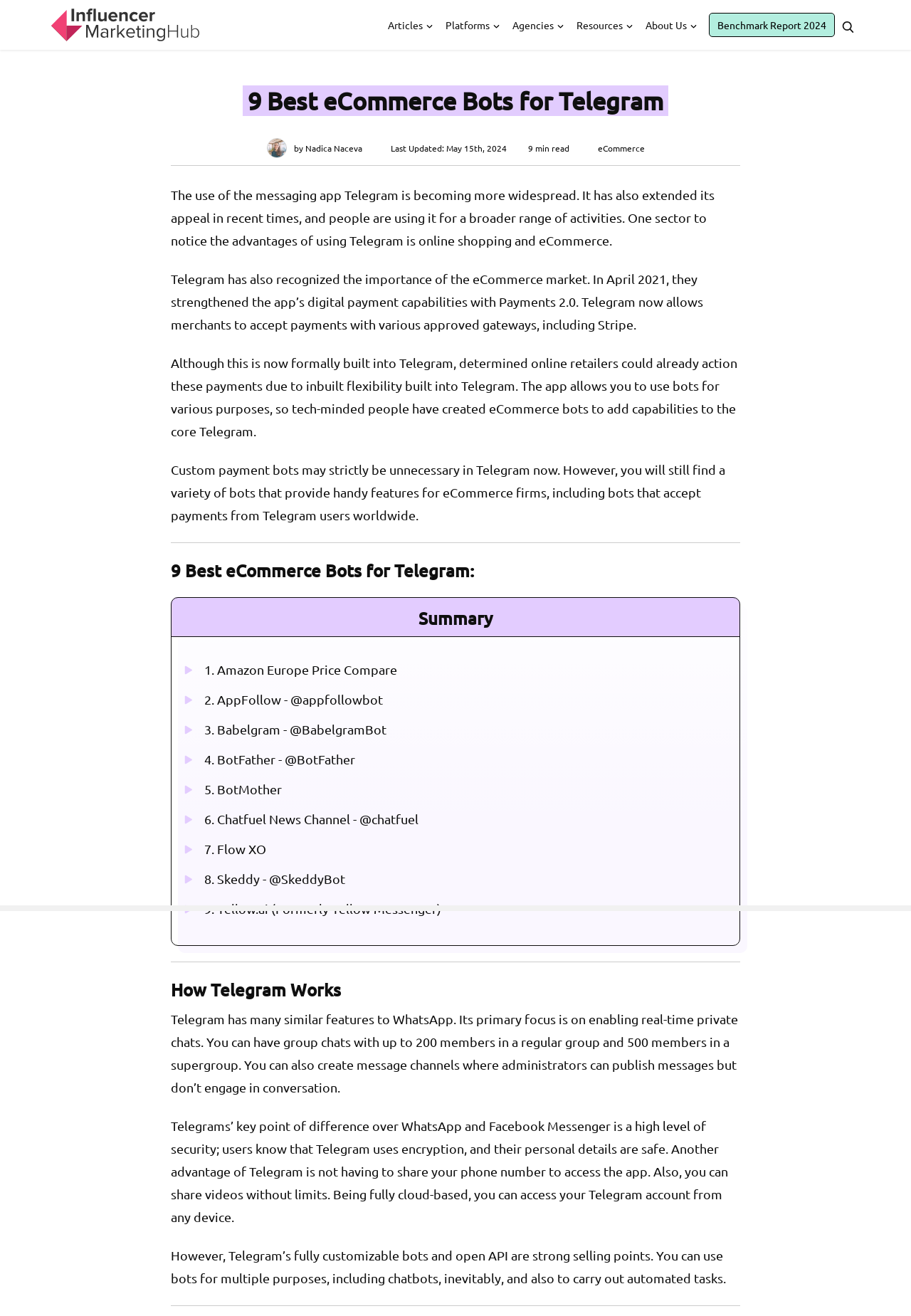Find the coordinates for the bounding box of the element with this description: "About Us".

[0.696, 0.008, 0.766, 0.03]